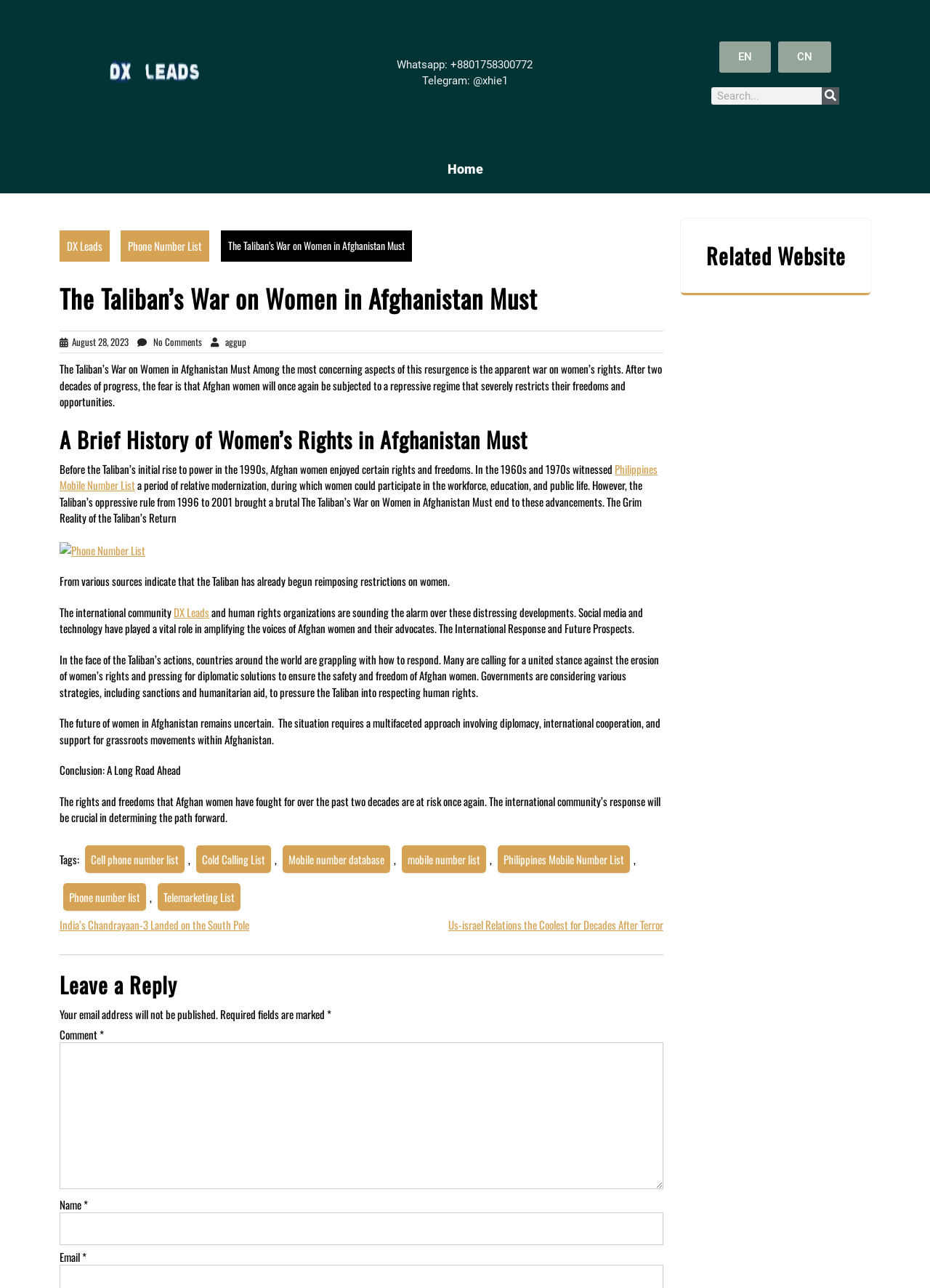Extract the bounding box coordinates for the described element: "alt="Phone Number List"". The coordinates should be represented as four float numbers between 0 and 1: [left, top, right, bottom].

[0.064, 0.42, 0.156, 0.432]